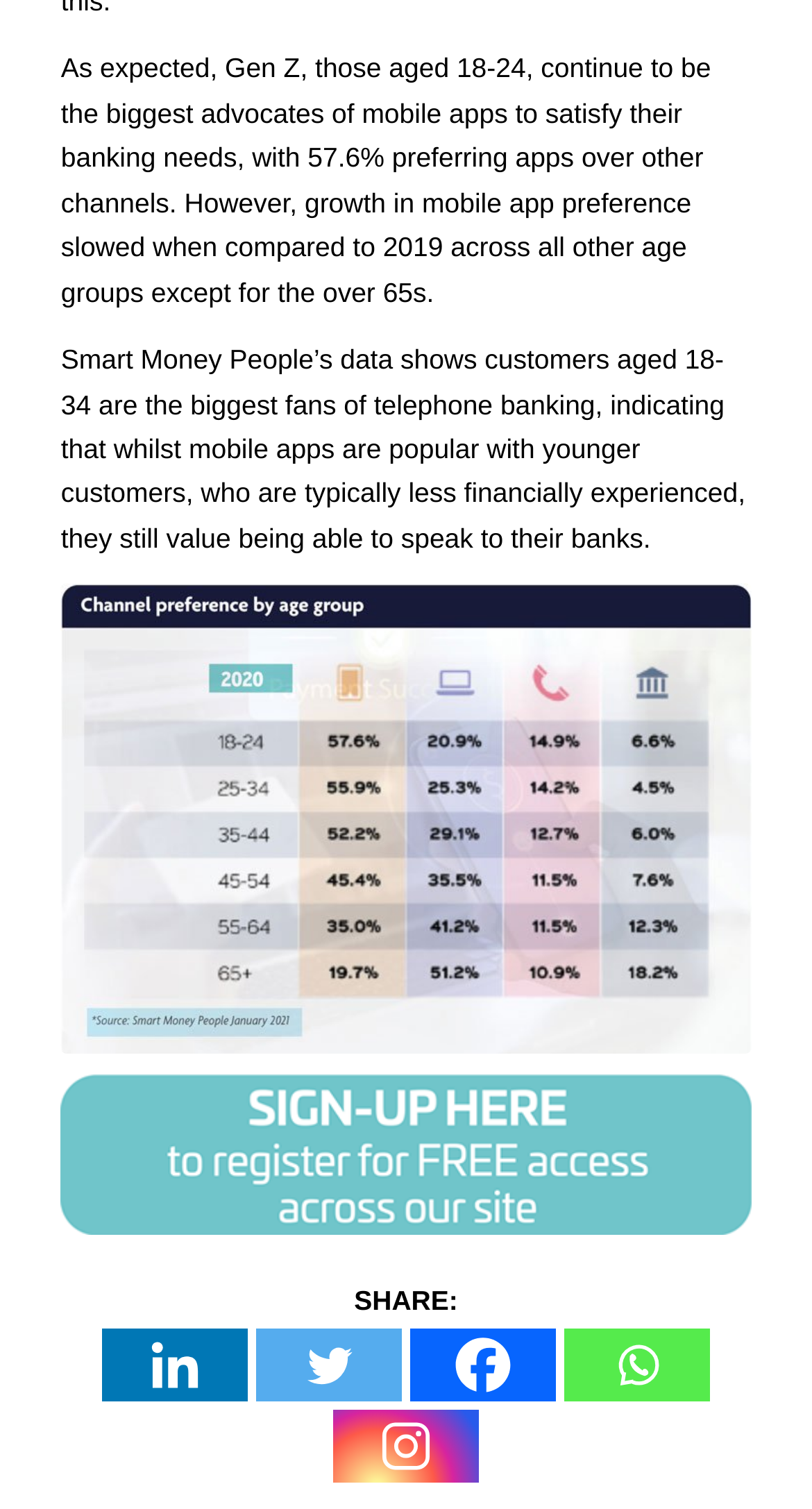Using the given element description, provide the bounding box coordinates (top-left x, top-left y, bottom-right x, bottom-right y) for the corresponding UI element in the screenshot: title="sign-up"

[0.075, 0.712, 0.925, 0.818]